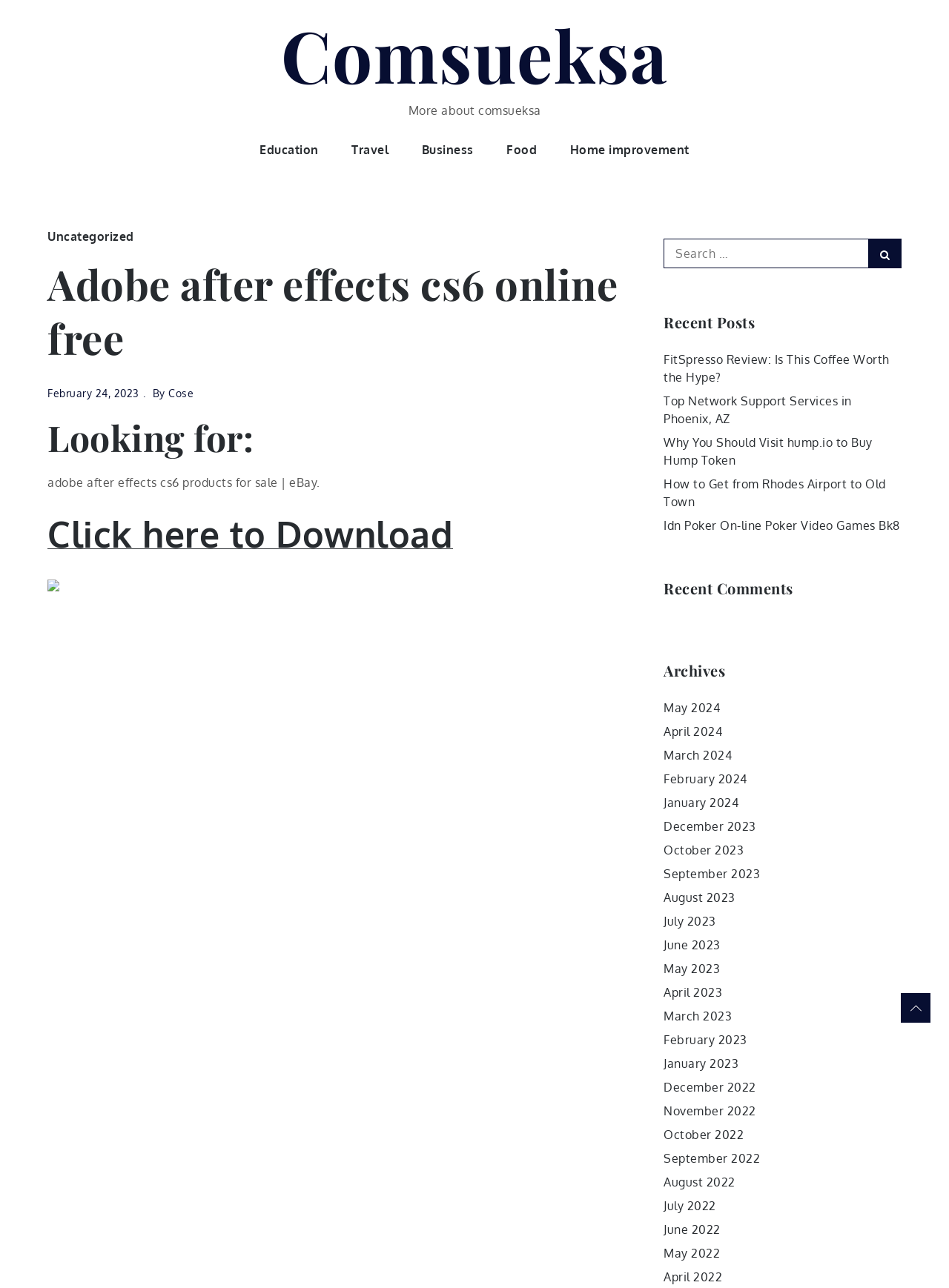Answer the following query concisely with a single word or phrase:
What is the purpose of the search box?

To search for content